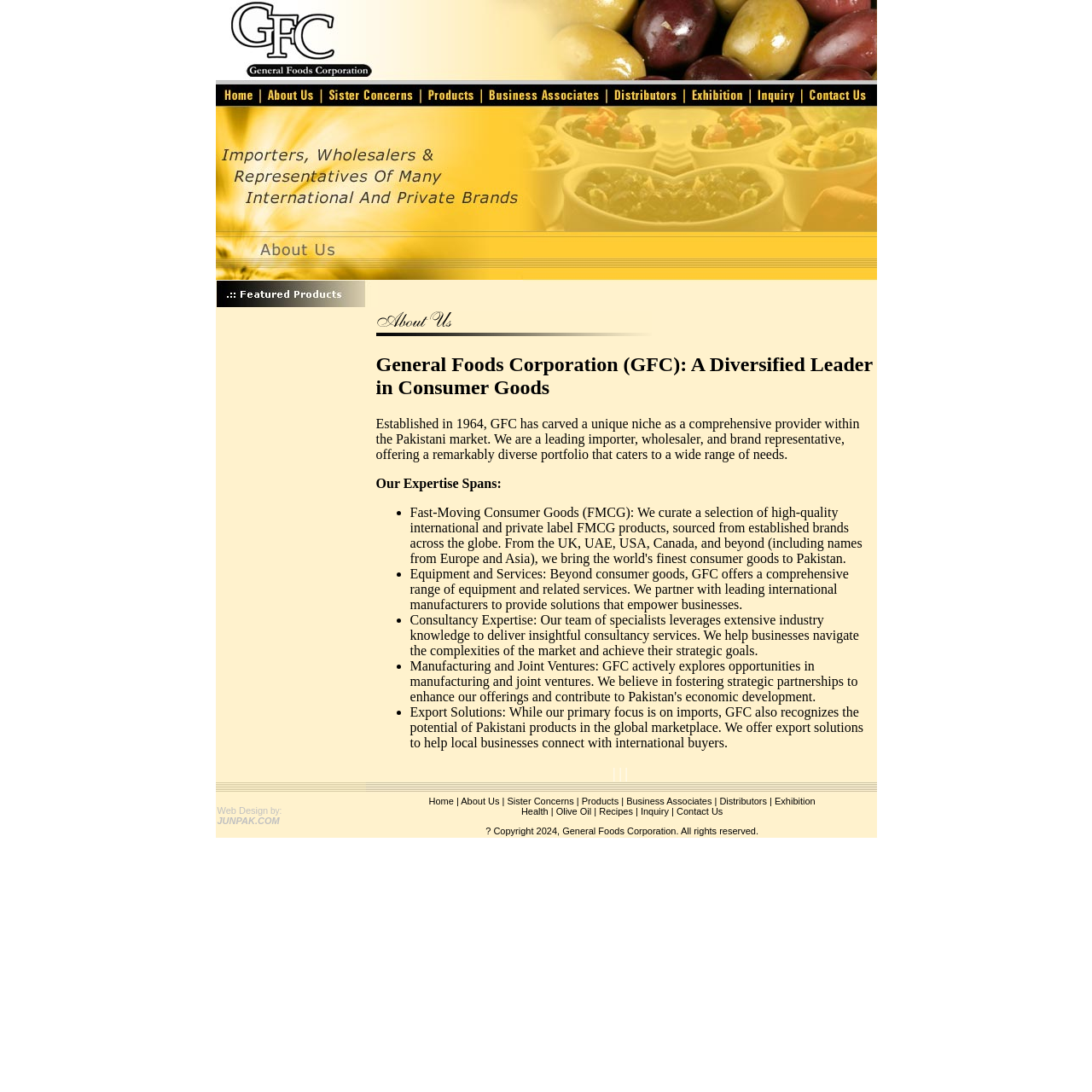Please find and report the bounding box coordinates of the element to click in order to perform the following action: "Go to the Home page". The coordinates should be expressed as four float numbers between 0 and 1, in the format [left, top, right, bottom].

[0.393, 0.729, 0.416, 0.738]